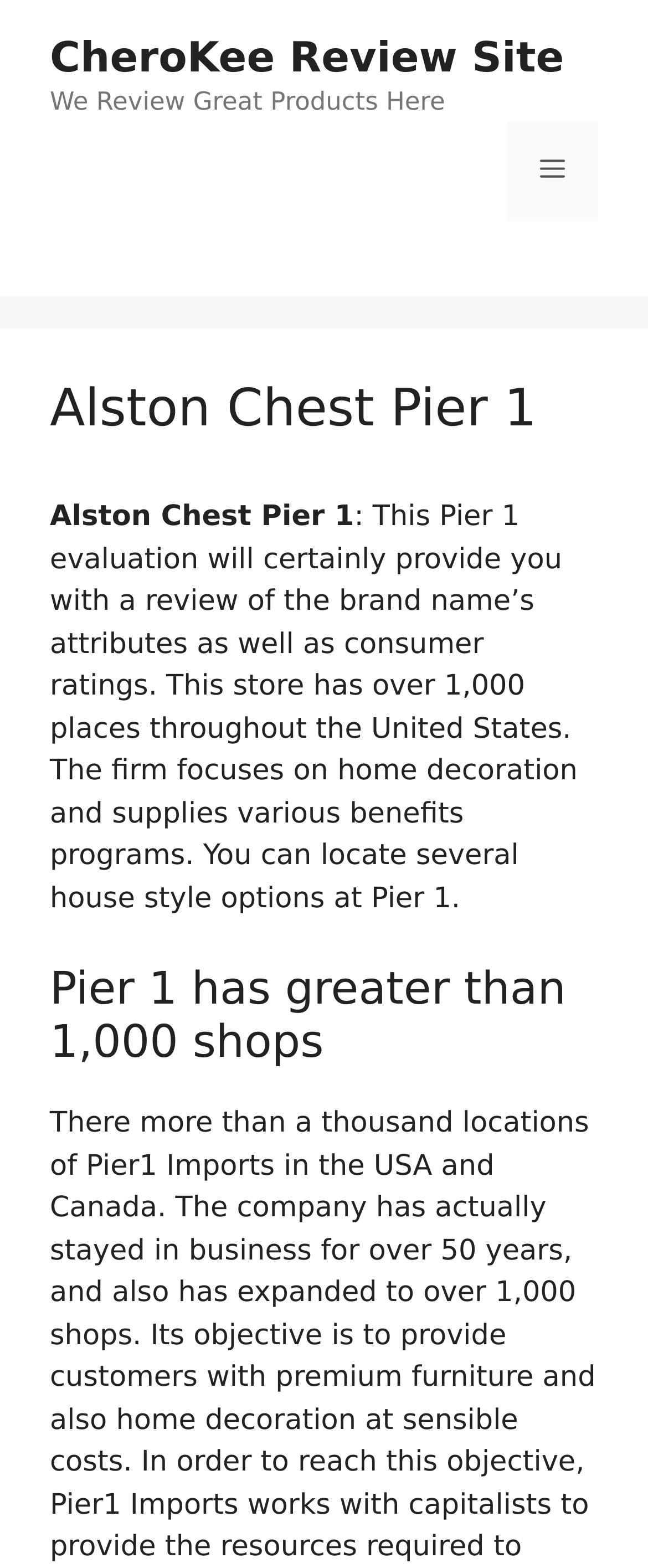What type of products does Pier 1 focus on?
Make sure to answer the question with a detailed and comprehensive explanation.

According to the paragraph, Pier 1 focuses on home decoration and supplies various benefits programs, which implies that their products are related to home decoration.